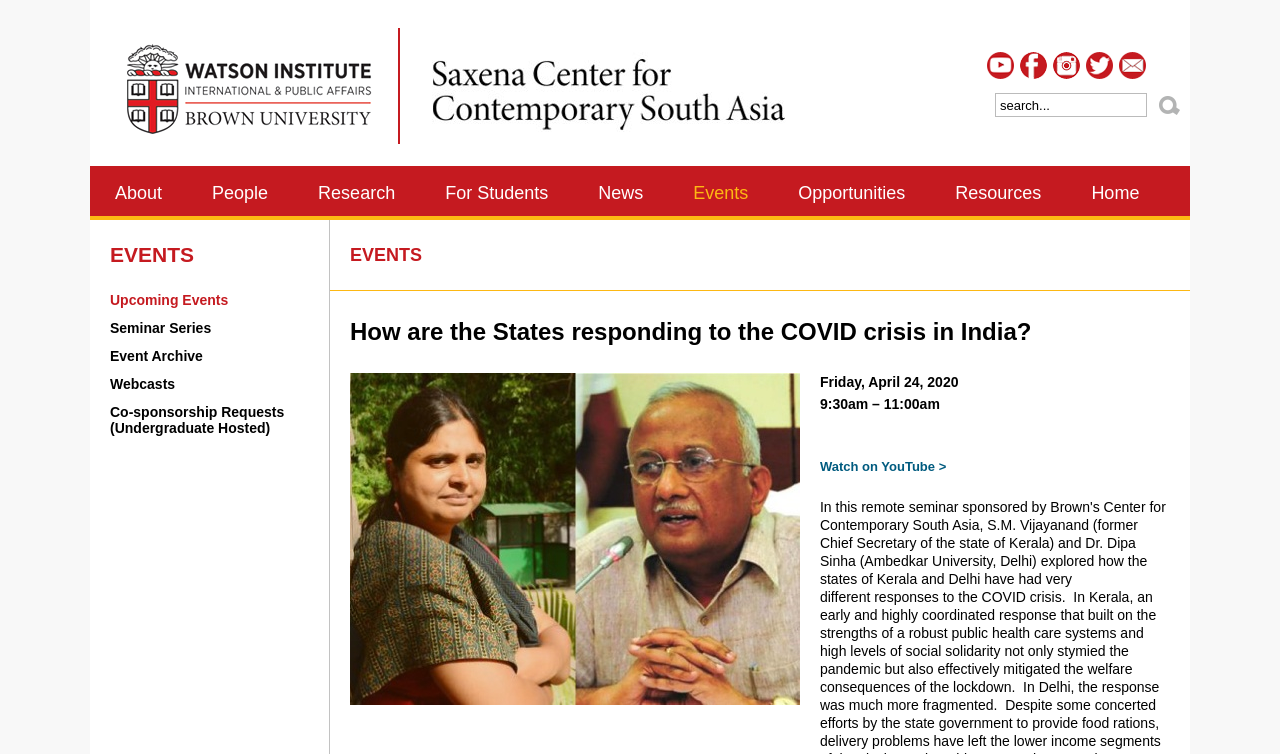Write an extensive caption that covers every aspect of the webpage.

The webpage is about the Center for Contemporary South Asia, which facilitates the study of South Asia from a multidisciplinary perspective. At the top, there are two links, "Watson Institute for International and Public Affairs" and "Center for Contemporary South Asia", accompanied by their respective images. 

To the right of these links, there are five social media icons, each represented by an image and a link. Below these icons, there is a search bar with a text box and a "Go" button. 

The main navigation menu is located below the search bar, with links to "About", "People", "Research", "For Students", "News", "Events", "Opportunities", "Resources", and "Home". 

The main content of the page is divided into two sections. The left section has a heading "EVENTS" and lists several links related to events, including "Upcoming Events", "Seminar Series", "Event Archive", "Webcasts", and "Co-sponsorship Requests (Undergraduate Hosted)". 

The right section also has a heading "EVENTS" and appears to be a specific event page. It has a heading "How are the States responding to the COVID crisis in India?" and provides details about the event, including the date, time, and a link to watch it on YouTube. There is also a brief description of the event, mentioning "lower income".